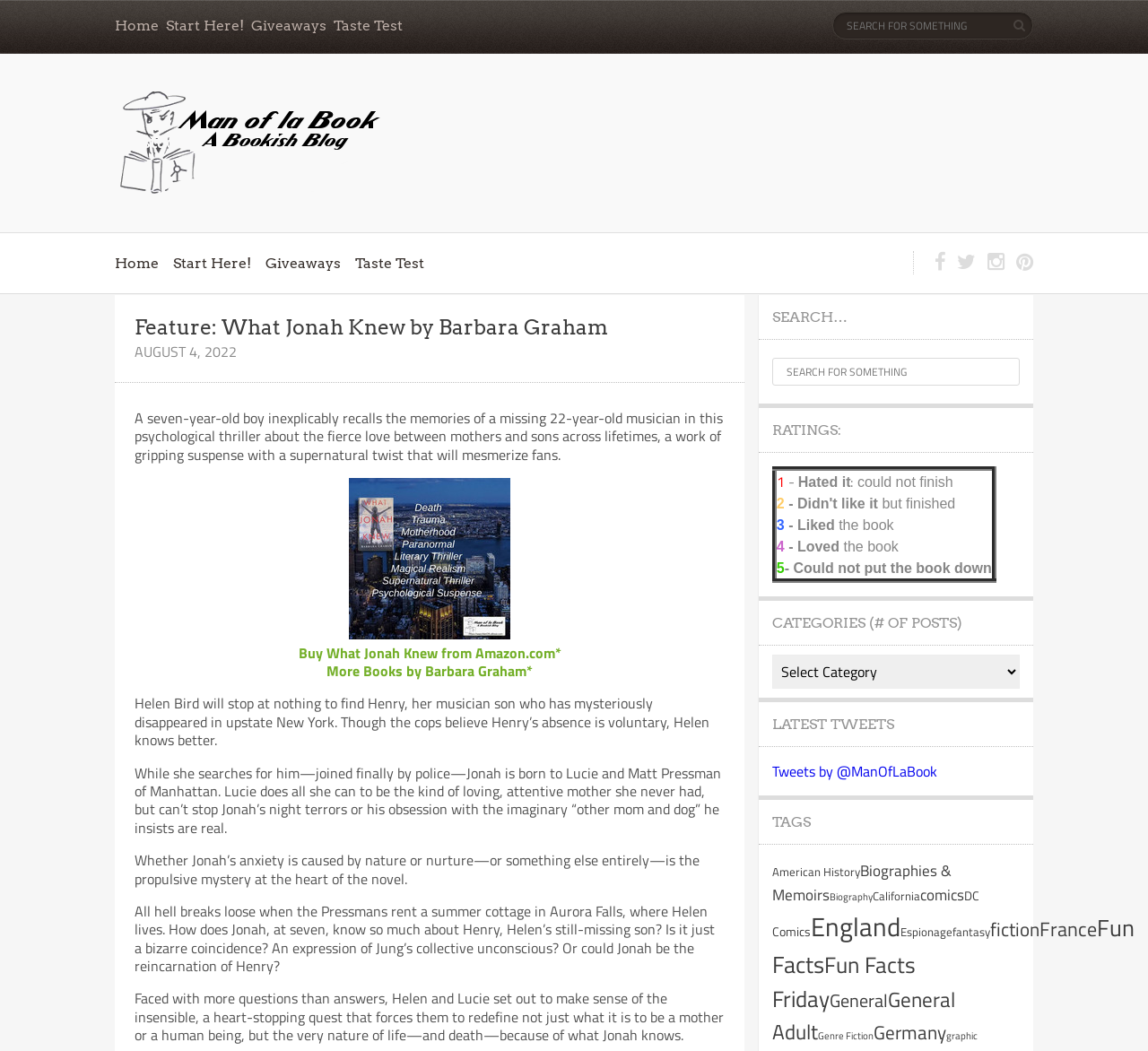Find and provide the bounding box coordinates for the UI element described here: "name="s" placeholder="Search for something"". The coordinates should be given as four float numbers between 0 and 1: [left, top, right, bottom].

[0.725, 0.011, 0.9, 0.037]